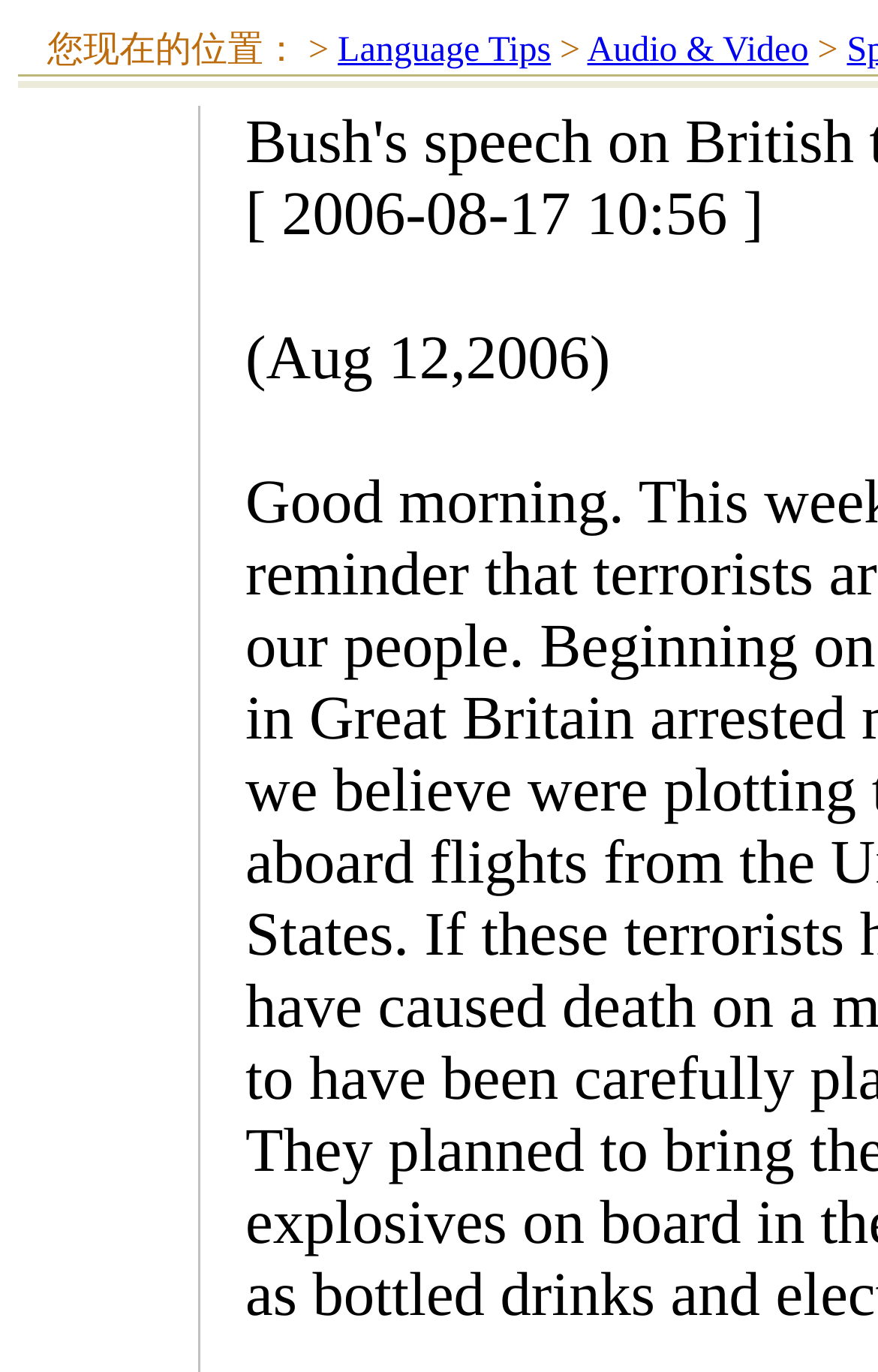Answer the following inquiry with a single word or phrase:
How many images are on the webpage?

5